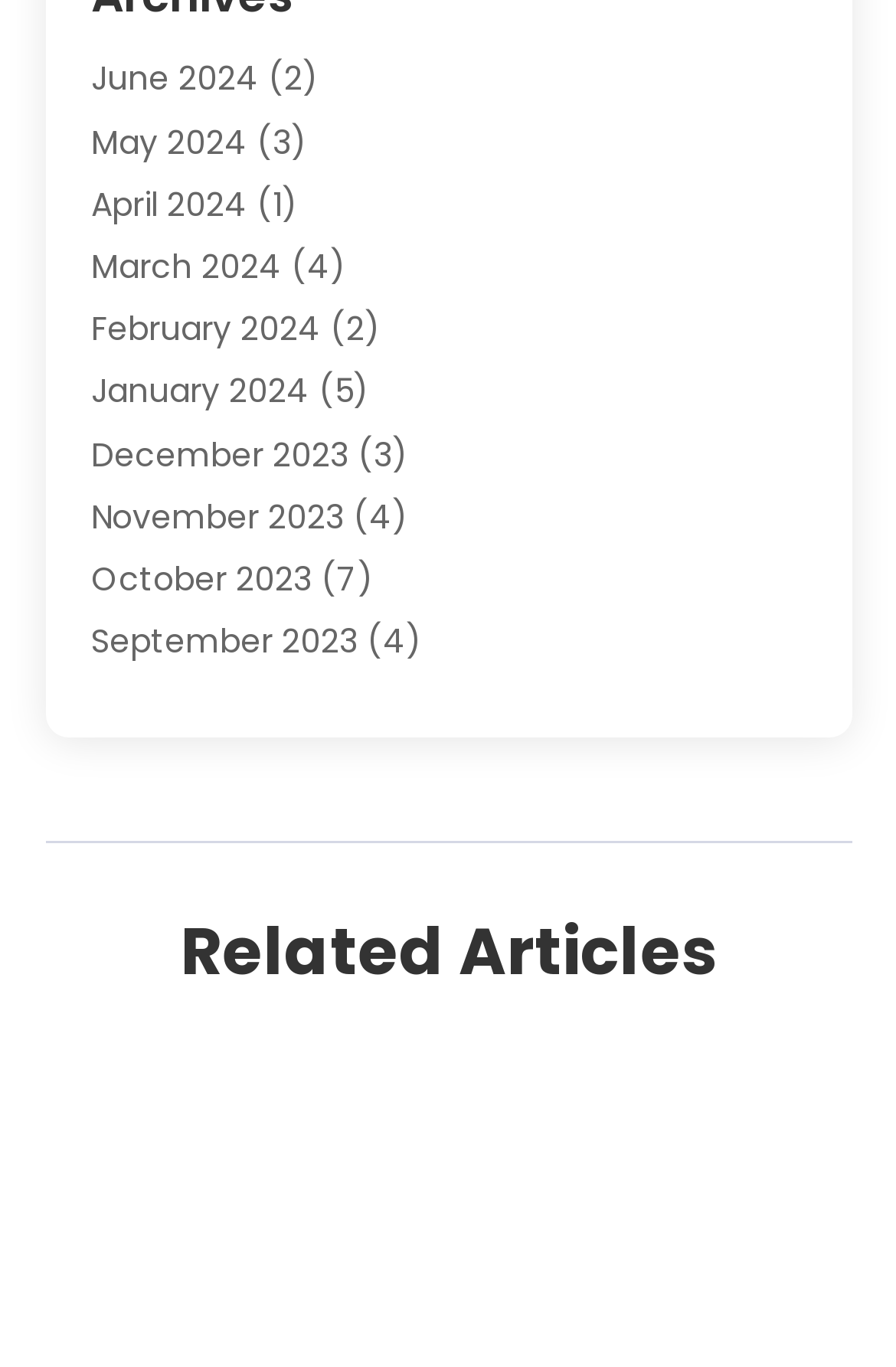Please determine the bounding box coordinates of the element to click in order to execute the following instruction: "Check out June 2024". The coordinates should be four float numbers between 0 and 1, specified as [left, top, right, bottom].

[0.101, 0.041, 0.288, 0.075]